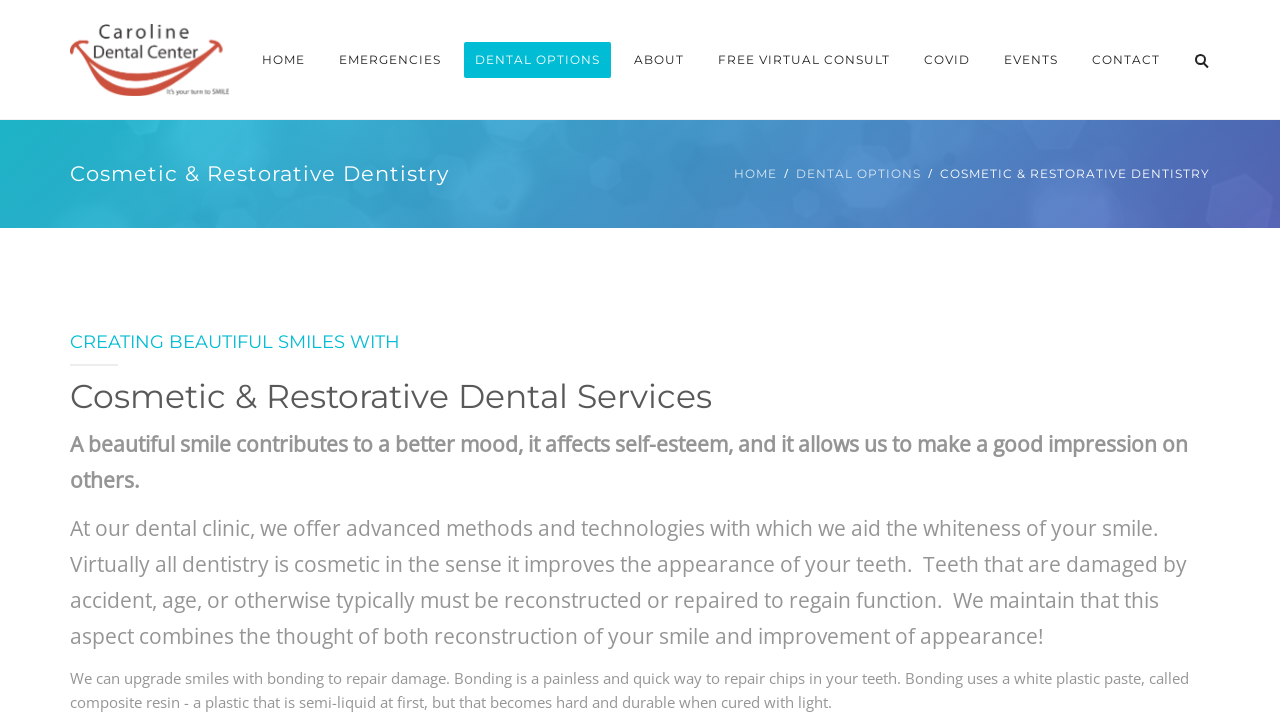Identify the bounding box coordinates of the clickable region necessary to fulfill the following instruction: "Click the HOME link". The bounding box coordinates should be four float numbers between 0 and 1, i.e., [left, top, right, bottom].

[0.196, 0.058, 0.247, 0.108]